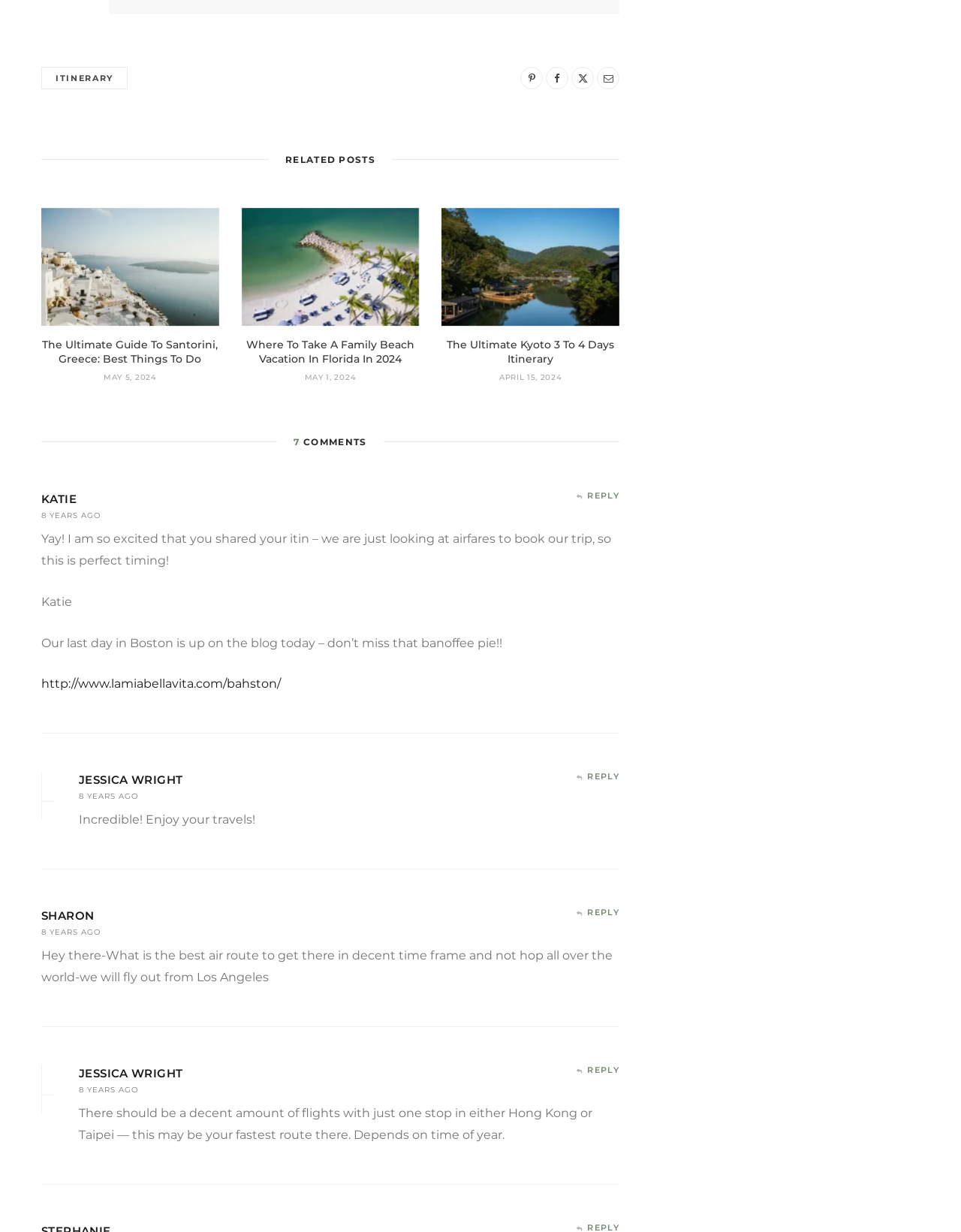Pinpoint the bounding box coordinates of the element to be clicked to execute the instruction: "Click on 'ITINERARY'".

[0.043, 0.054, 0.133, 0.073]